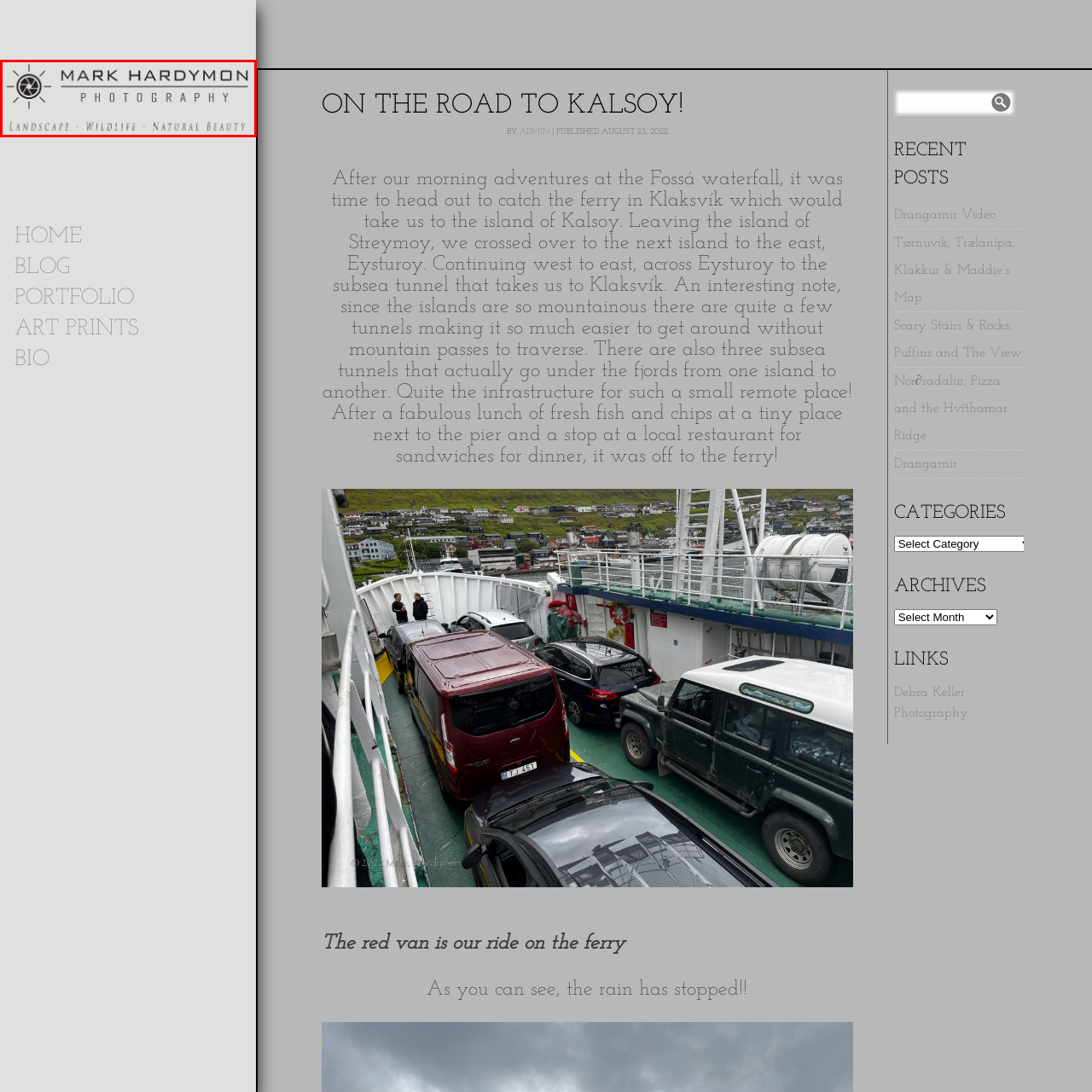Deliver a detailed explanation of the elements found in the red-marked area of the image.

The image showcases the logo of Mark Hardymon Photography, beautifully presenting the brand's identity. The design features a combination of elegant typography and a striking emblem that symbolizes a lens or sun, which reflects a passion for capturing moments in nature. Below the name, the tagline highlights the focus on "Landscape," "Wildlife," and "Natural Beauty," effectively conveying the essence of the photography work. This logo serves not only as a brand representation but also as an invitation to explore the stunning visual stories captured by the photographer, emphasizing a deep connection with the natural world.